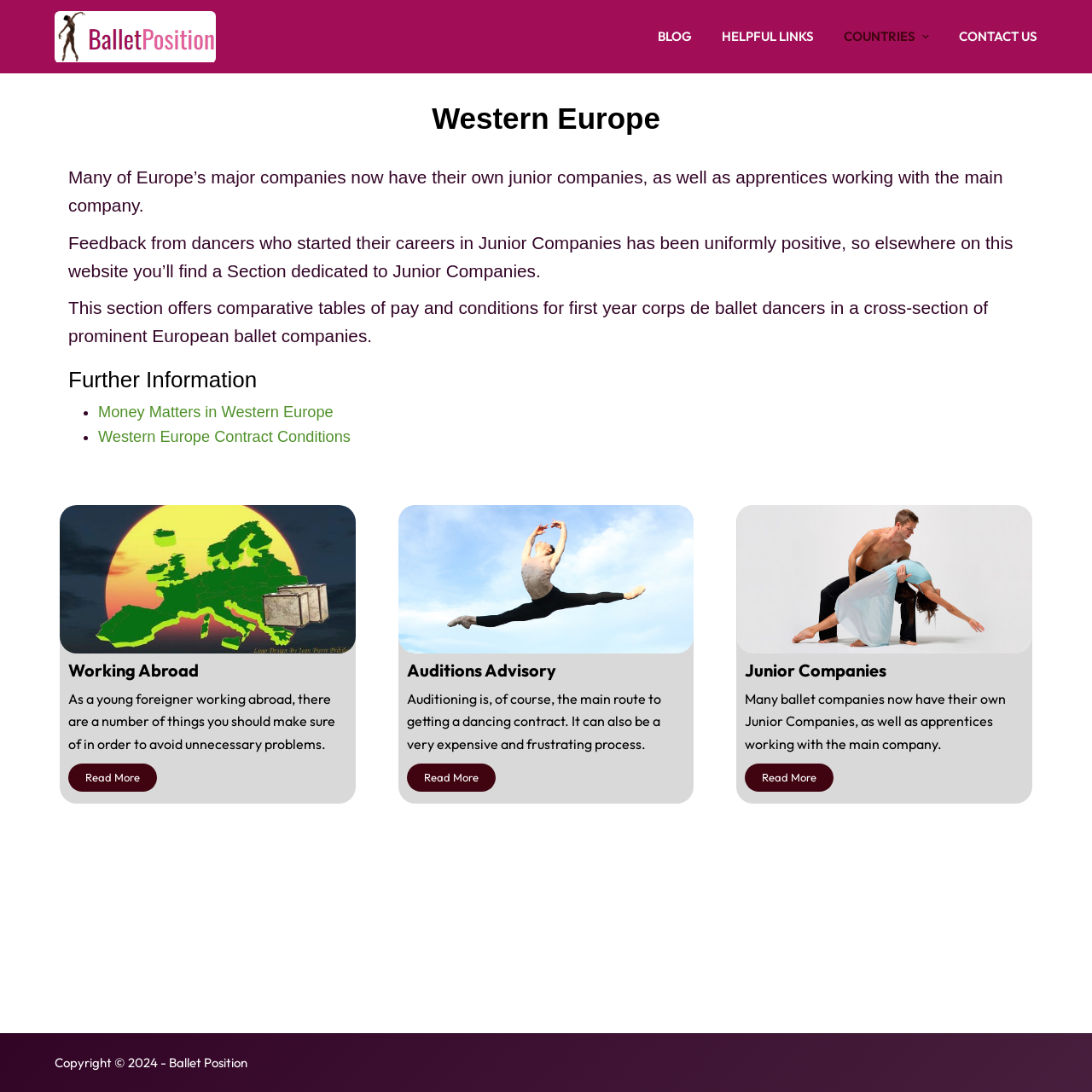Please identify the coordinates of the bounding box that should be clicked to fulfill this instruction: "Go to 'BLOG'".

[0.602, 0.0, 0.647, 0.067]